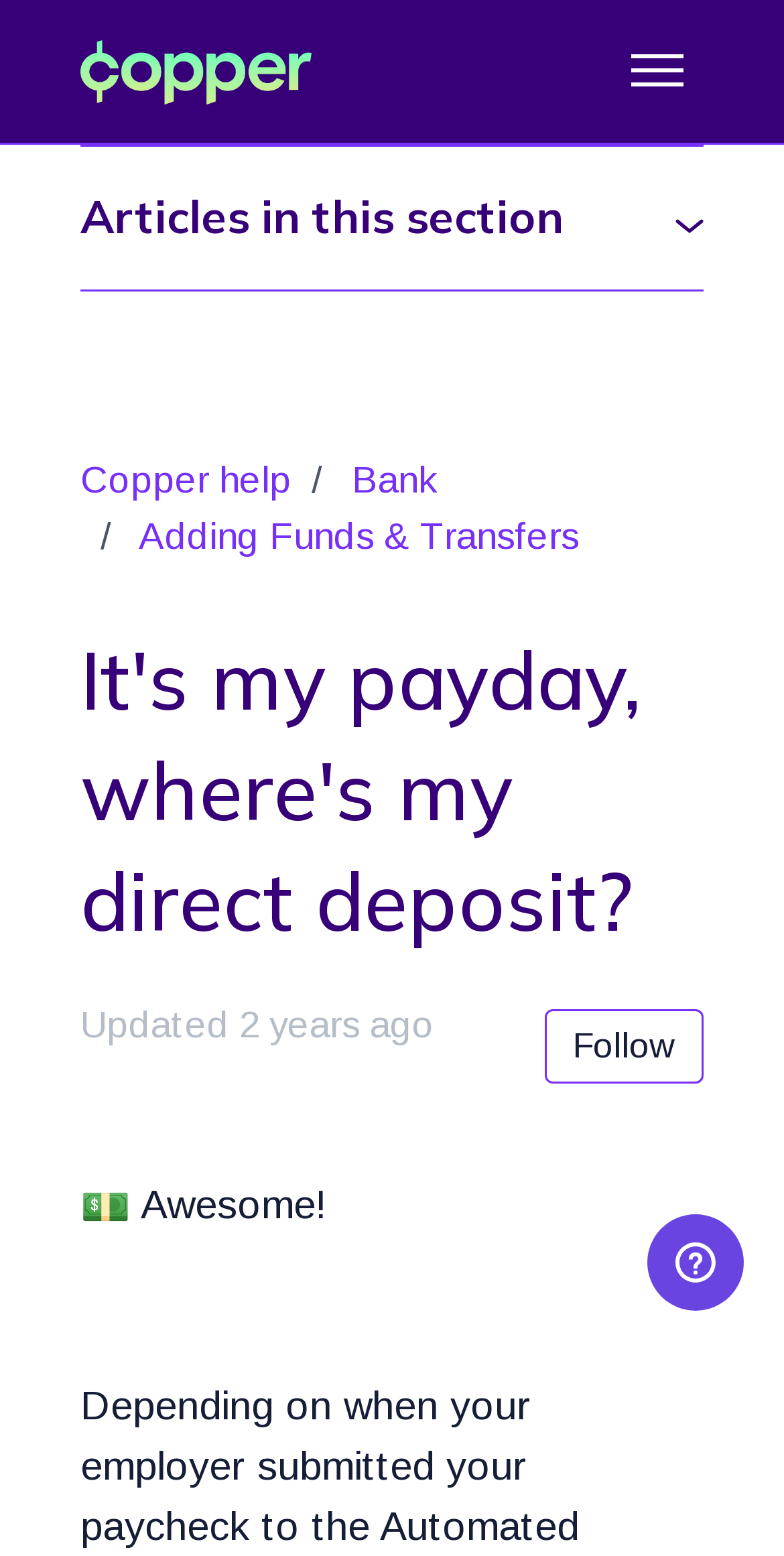Identify the bounding box coordinates for the UI element described as: "Copper help". The coordinates should be provided as four floats between 0 and 1: [left, top, right, bottom].

[0.103, 0.294, 0.372, 0.322]